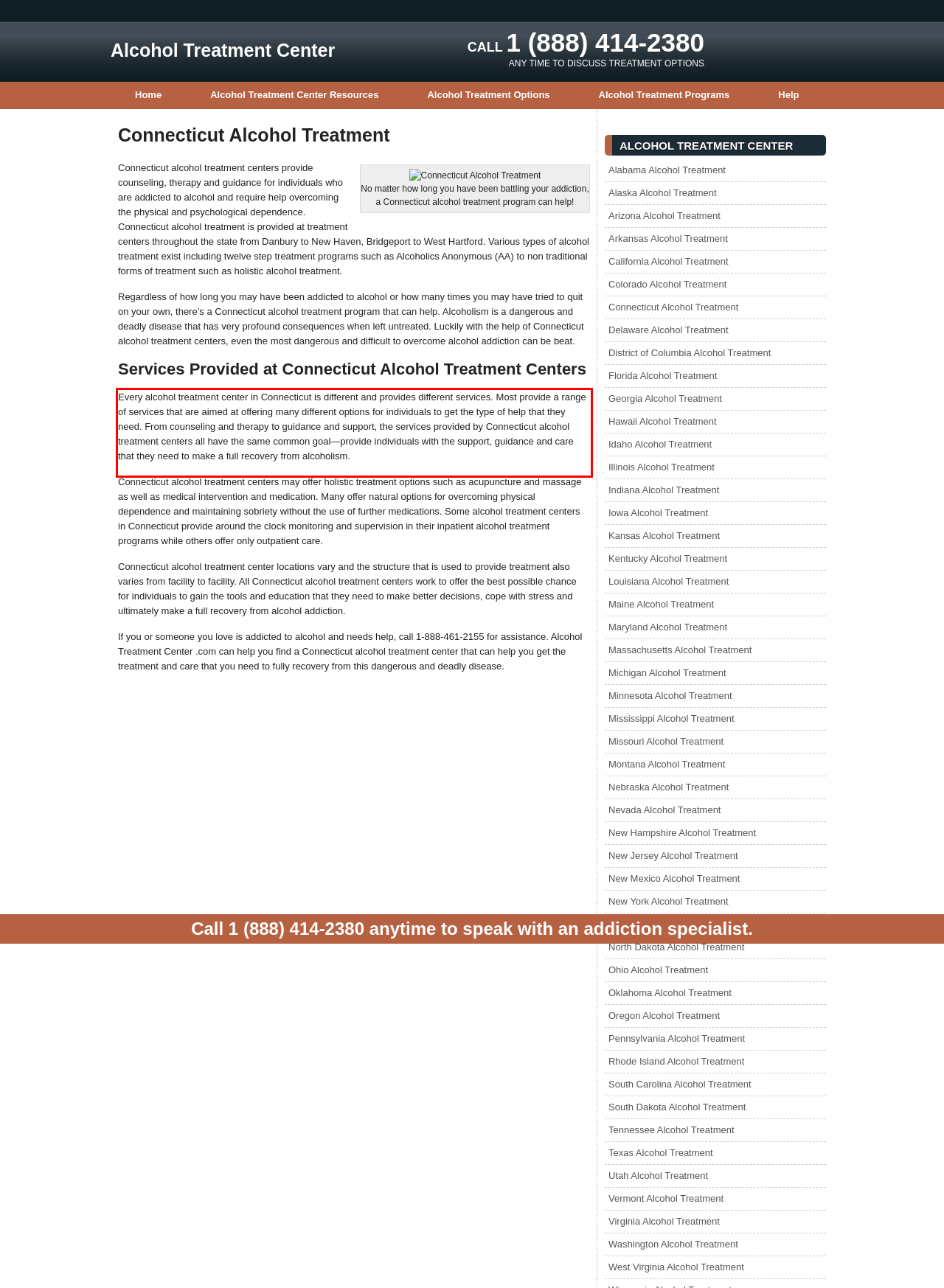Given a screenshot of a webpage, identify the red bounding box and perform OCR to recognize the text within that box.

Every alcohol treatment center in Connecticut is different and provides different services. Most provide a range of services that are aimed at offering many different options for individuals to get the type of help that they need. From counseling and therapy to guidance and support, the services provided by Connecticut alcohol treatment centers all have the same common goal—provide individuals with the support, guidance and care that they need to make a full recovery from alcoholism.